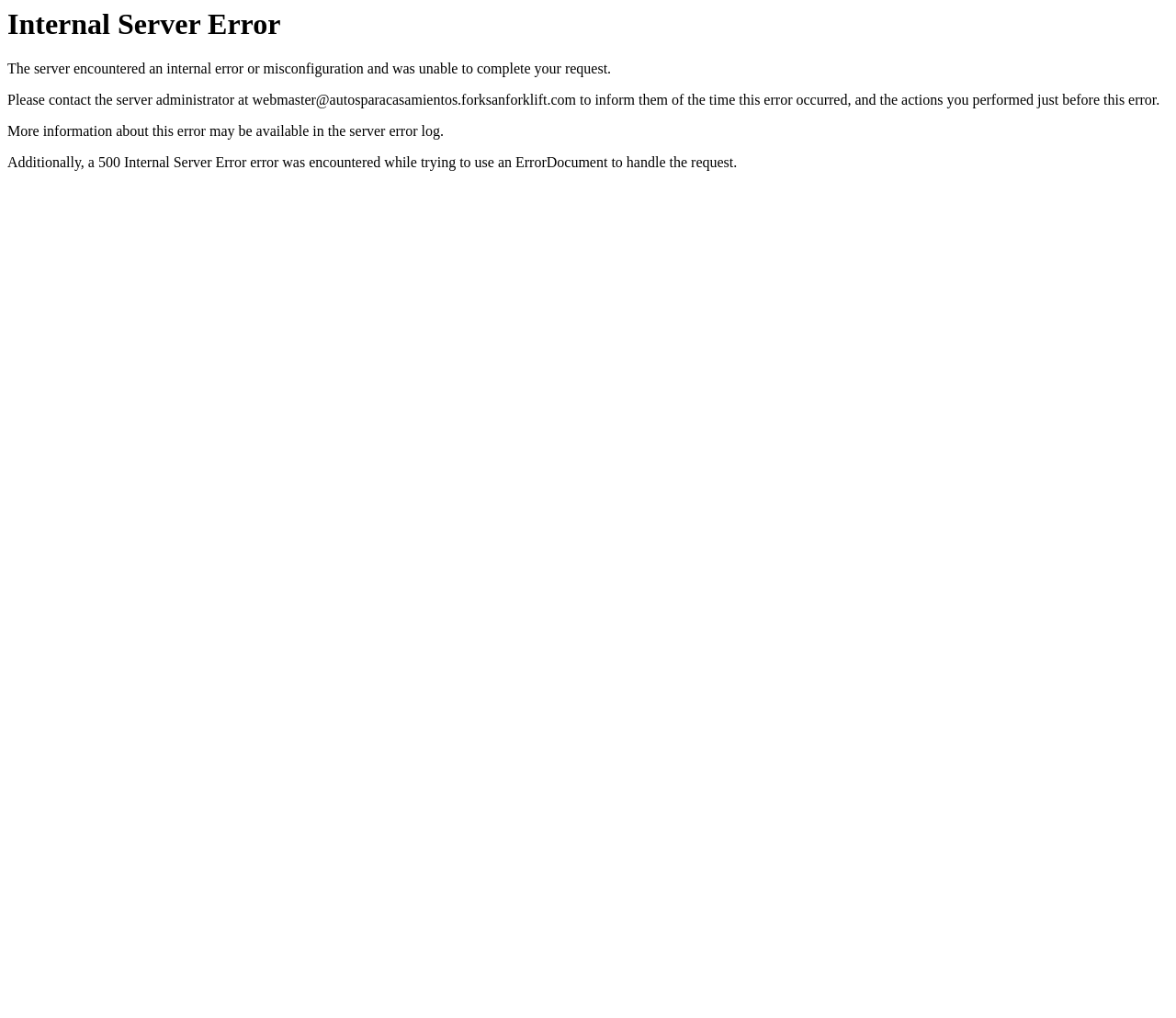Find the primary header on the webpage and provide its text.

Internal Server Error